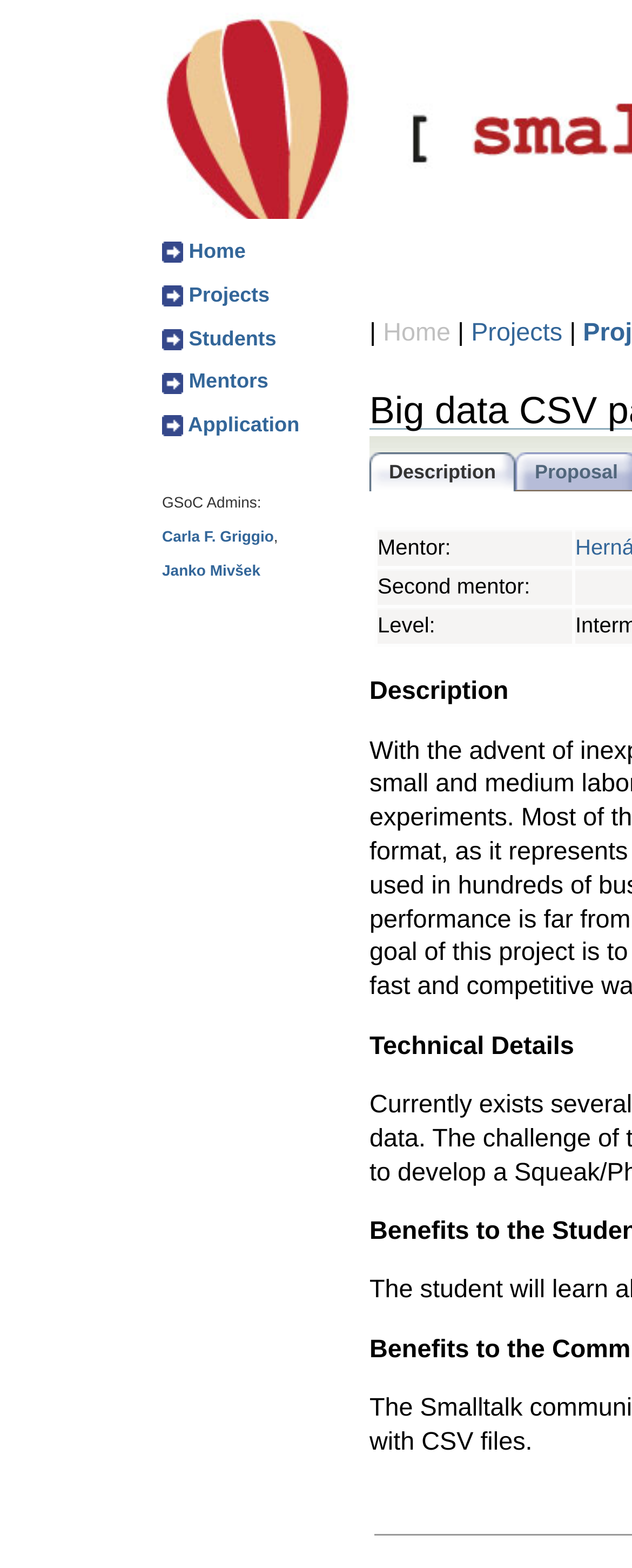Determine the bounding box coordinates for the area that needs to be clicked to fulfill this task: "view application description". The coordinates must be given as four float numbers between 0 and 1, i.e., [left, top, right, bottom].

[0.608, 0.288, 0.815, 0.313]